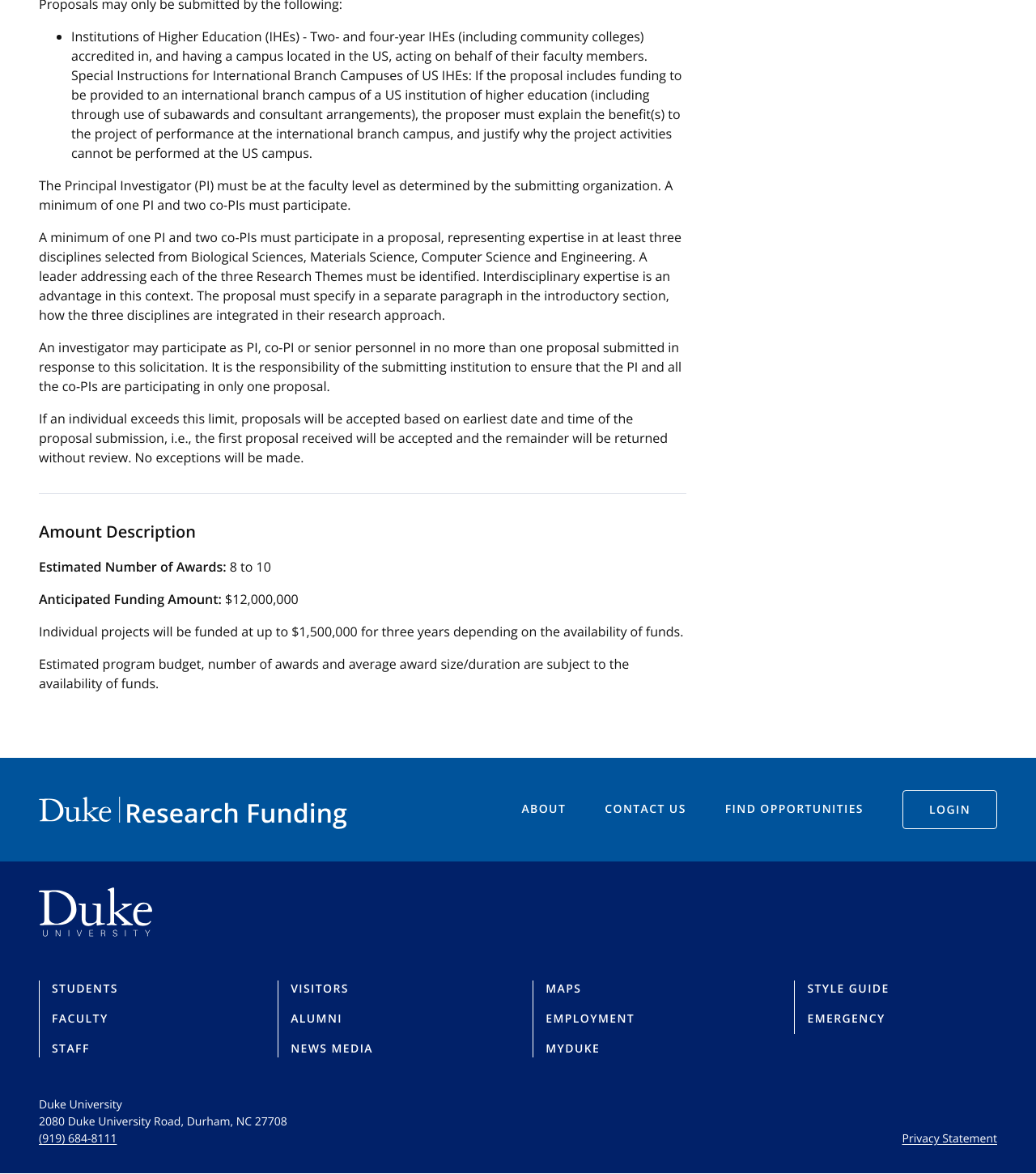Find and provide the bounding box coordinates for the UI element described here: "About". The coordinates should be given as four float numbers between 0 and 1: [left, top, right, bottom].

[0.503, 0.676, 0.546, 0.703]